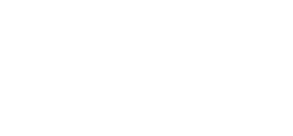Provide a thorough description of the contents of the image.

The image features a stylized, minimalist black logo representing the "PLUGGED FESTIVAL." This logo encapsulates the festival's identity with a modern aesthetic that aligns with the vibrant culture of live music and arts. The design is likely used across various promotional materials, embodying the festival's energy and artistic vision. The logo's simplicity and boldness can make it easily recognizable, contributing to the branding of the event as it prepares for its upcoming edition.